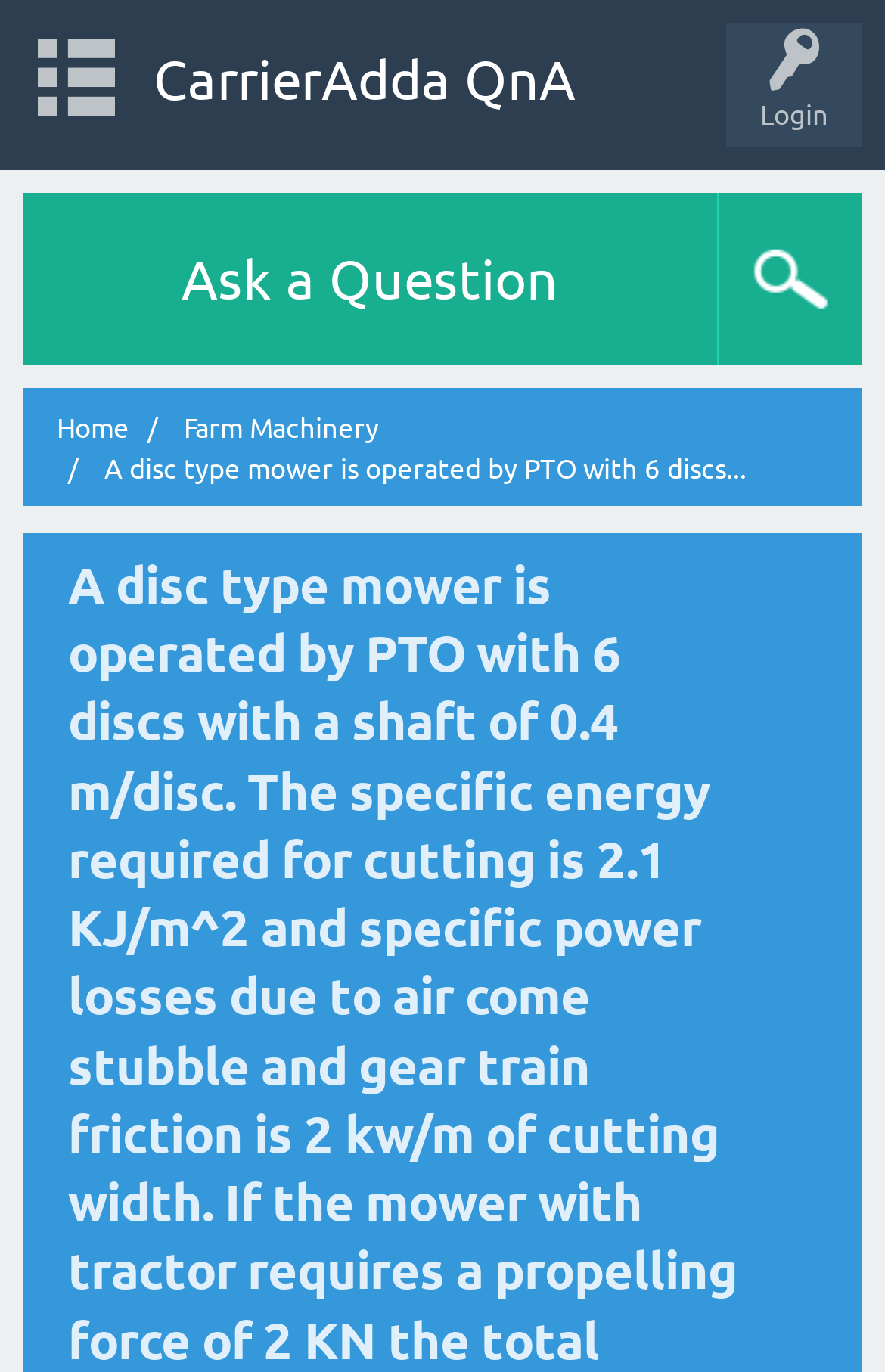Using the format (top-left x, top-left y, bottom-right x, bottom-right y), provide the bounding box coordinates for the described UI element. All values should be floating point numbers between 0 and 1: Farm Machinery

[0.2, 0.298, 0.428, 0.324]